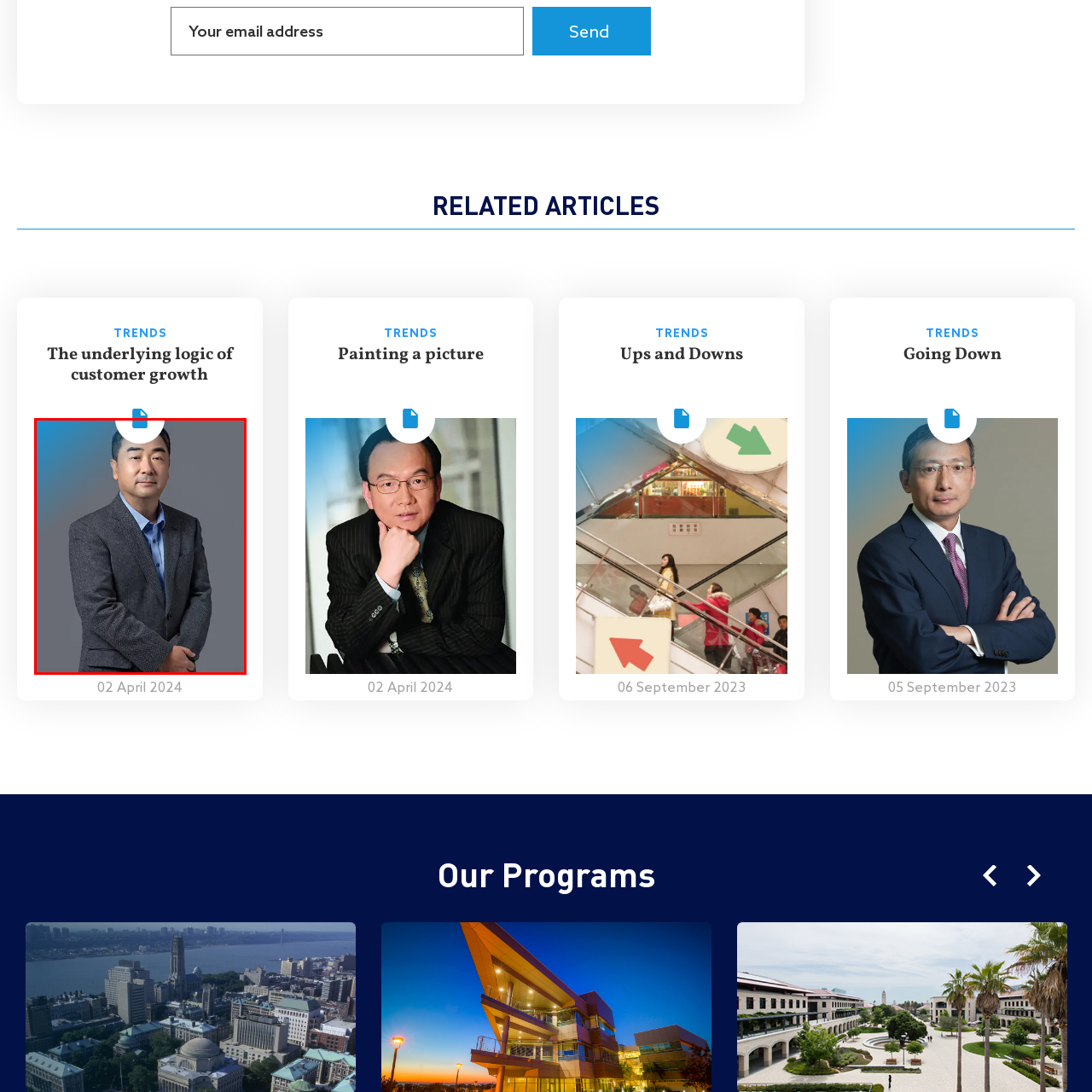Provide an elaborate description of the visual elements present in the image enclosed by the red boundary.

The image features a well-dressed man standing confidently against a muted gray background. He is wearing a tailored dark gray blazer over a light blue shirt, with his arms crossed in front of him. This pose conveys a sense of professionalism and poise. The subject appears to exude a calm and assured demeanor, suggesting he is someone of importance or authority, potentially in a business or leadership role. The overall composition focuses on the individual, highlighting their attire and expression, making it suitable for a professional profile or promotional material related to business or academic pursuits.